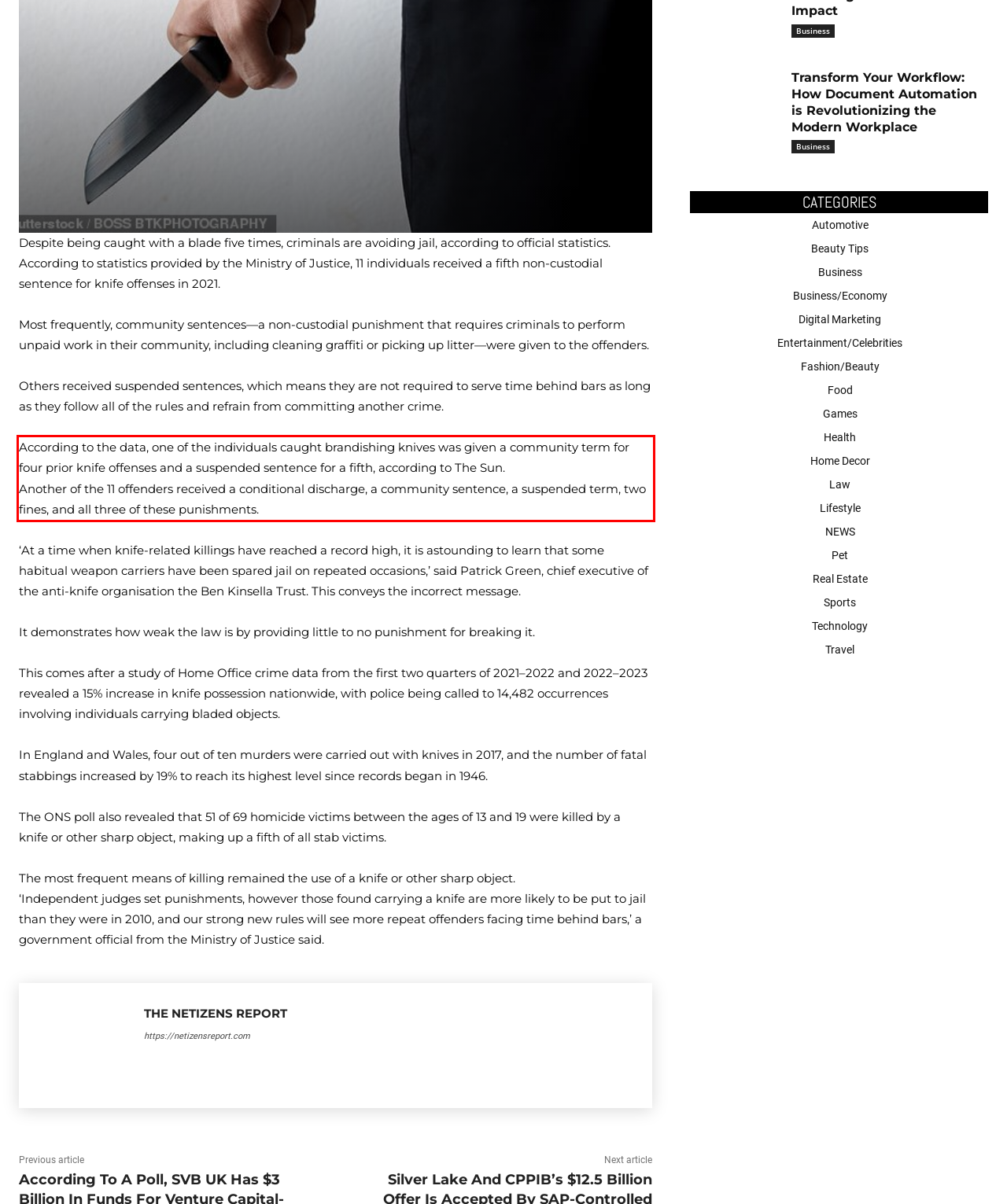Review the screenshot of the webpage and recognize the text inside the red rectangle bounding box. Provide the extracted text content.

According to the data, one of the individuals caught brandishing knives was given a community term for four prior knife offenses and a suspended sentence for a fifth, according to The Sun. Another of the 11 offenders received a conditional discharge, a community sentence, a suspended term, two fines, and all three of these punishments.